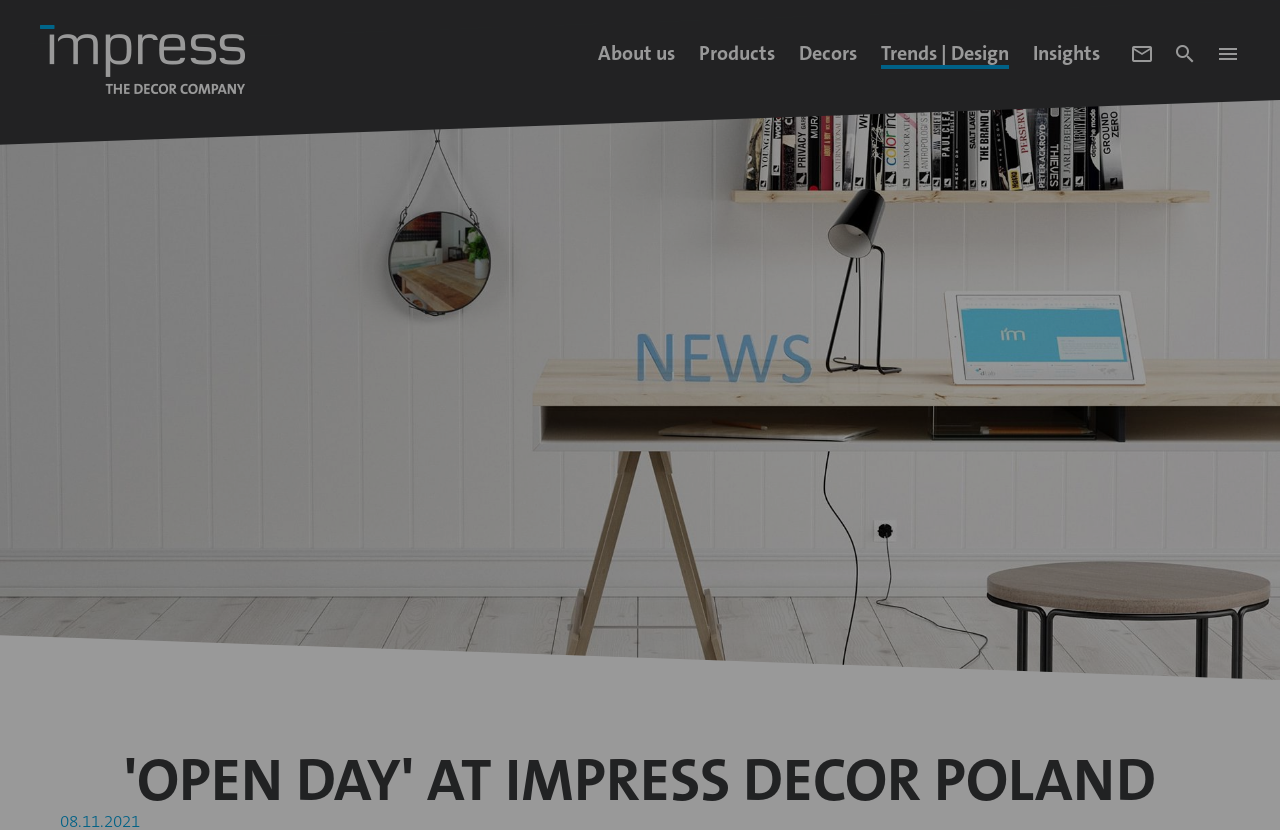What is the purpose of the 'CUSTOMER AREA' section? Please answer the question using a single word or phrase based on the image.

Login